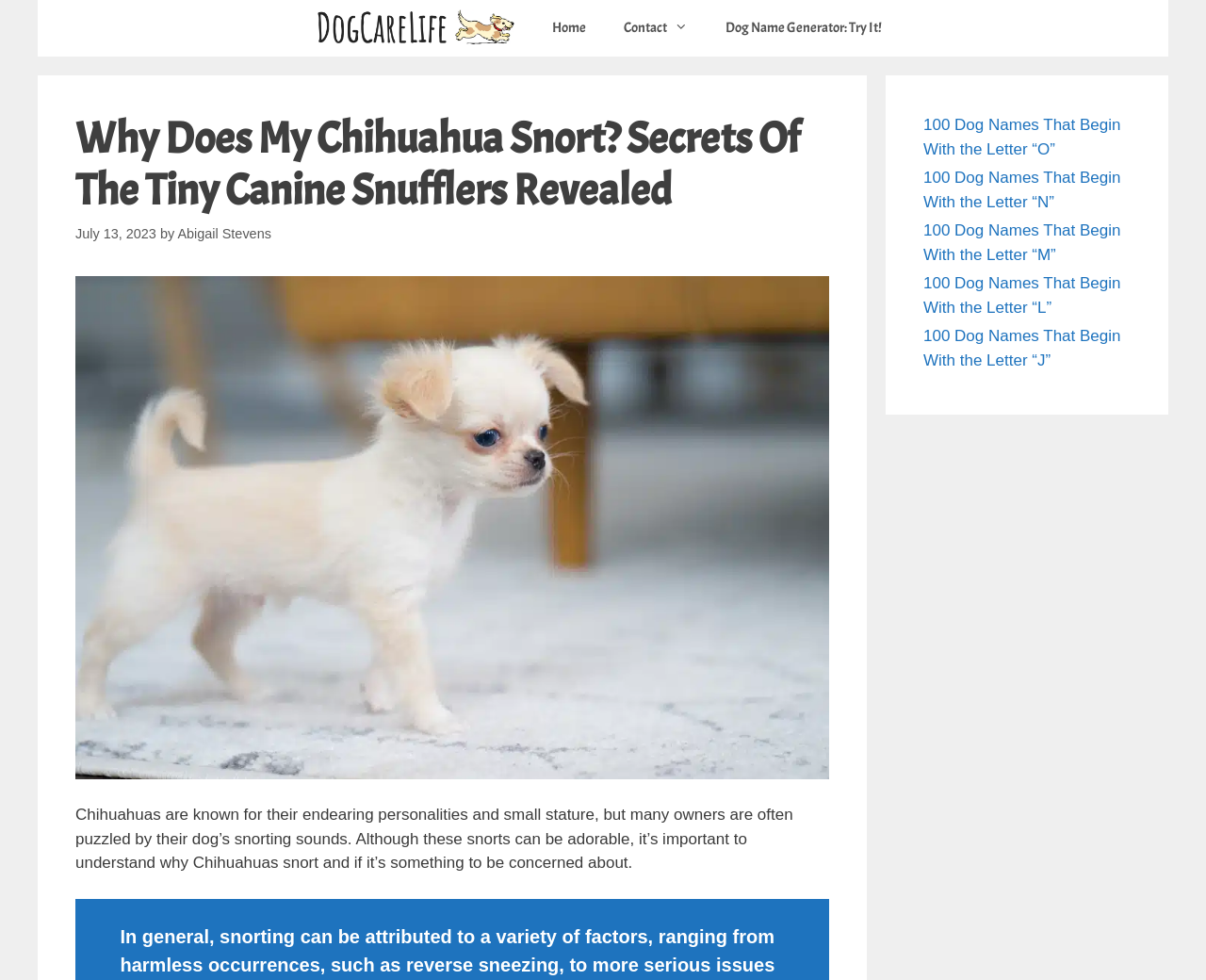Find the bounding box coordinates of the clickable region needed to perform the following instruction: "visit dog name generator". The coordinates should be provided as four float numbers between 0 and 1, i.e., [left, top, right, bottom].

[0.586, 0.0, 0.747, 0.058]